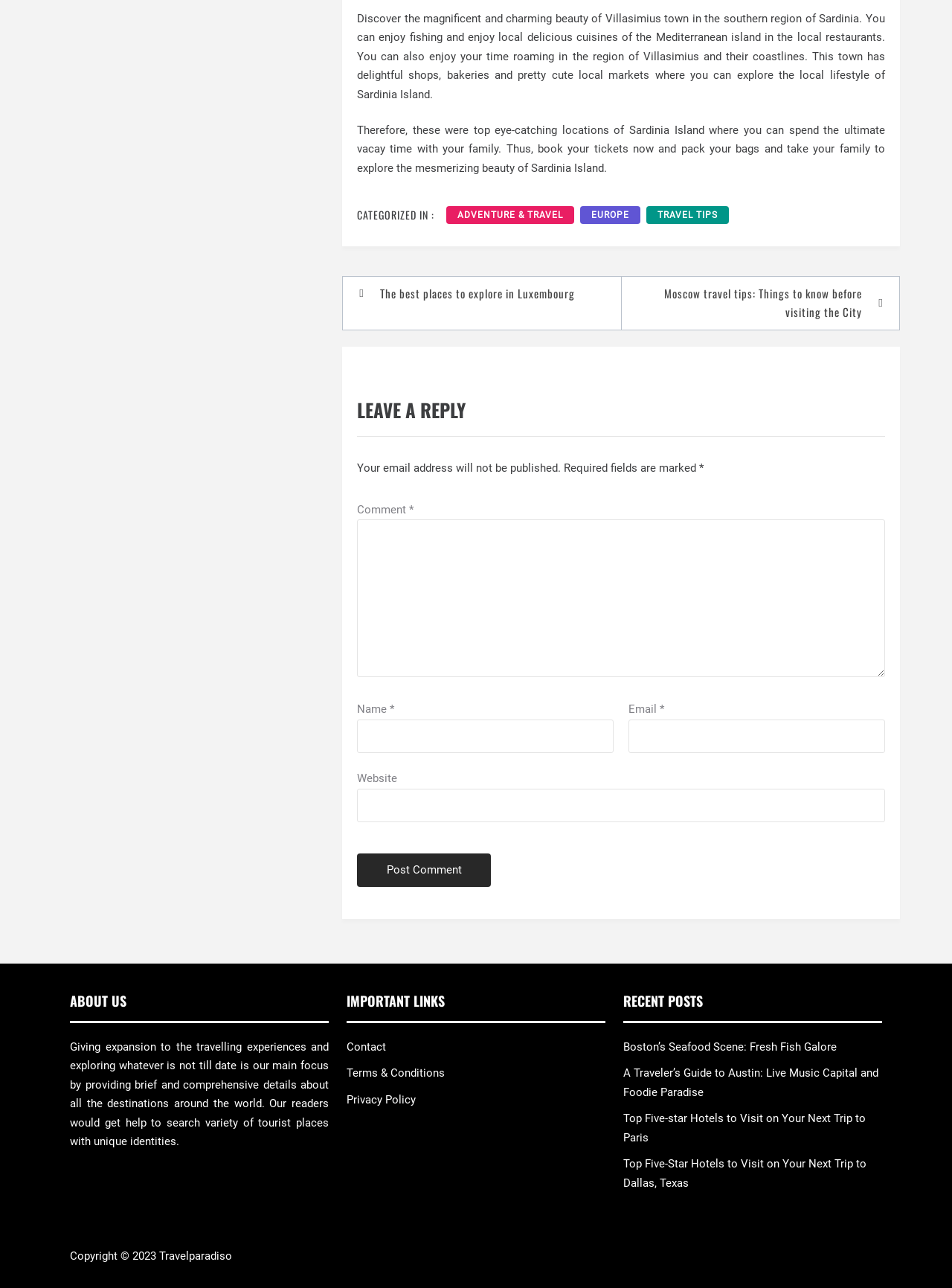Locate the bounding box coordinates of the element's region that should be clicked to carry out the following instruction: "Read about 'Boston’s Seafood Scene: Fresh Fish Galore'". The coordinates need to be four float numbers between 0 and 1, i.e., [left, top, right, bottom].

[0.655, 0.807, 0.879, 0.818]